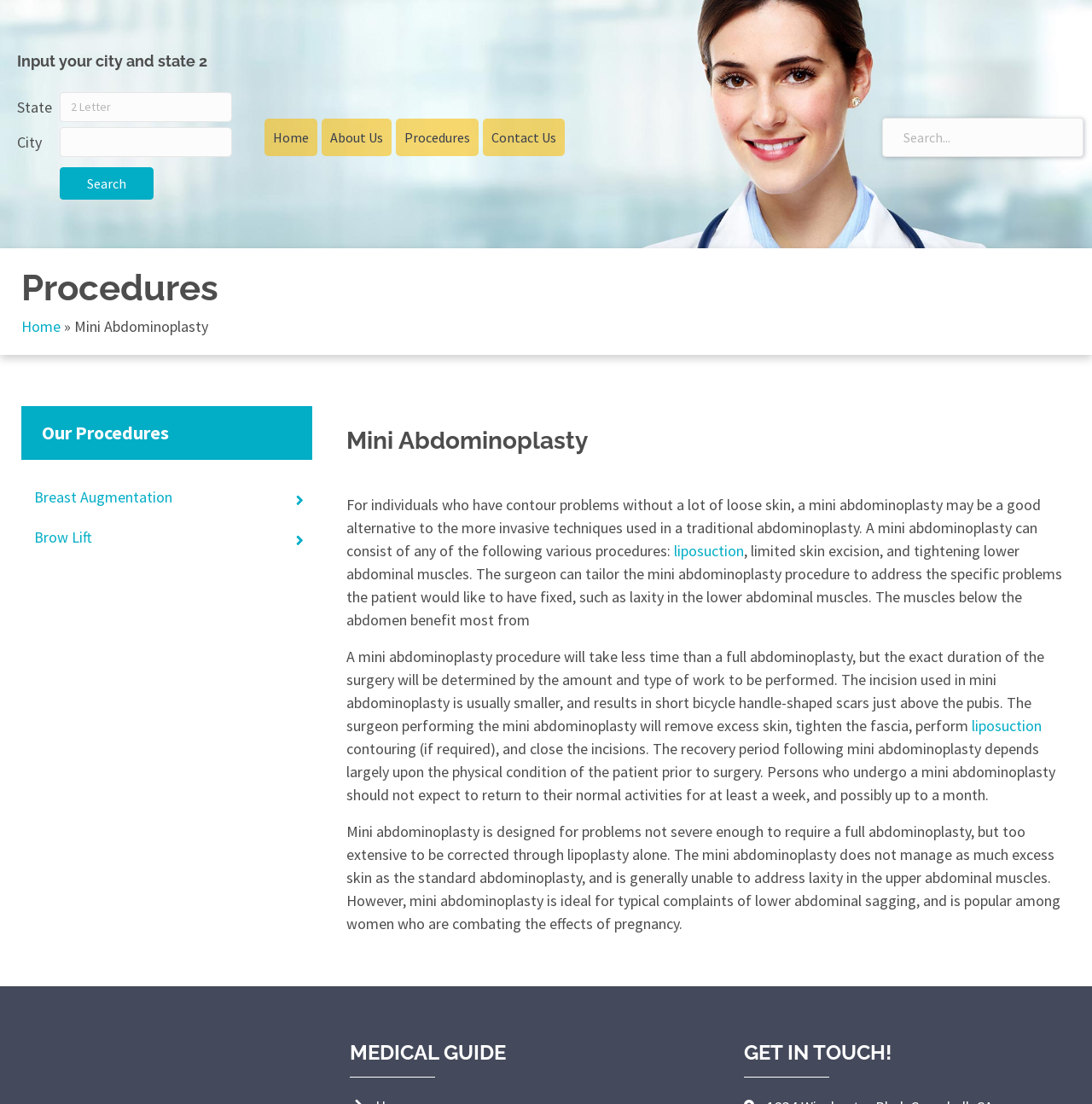Pinpoint the bounding box coordinates of the area that must be clicked to complete this instruction: "View Procedures".

[0.362, 0.107, 0.438, 0.141]